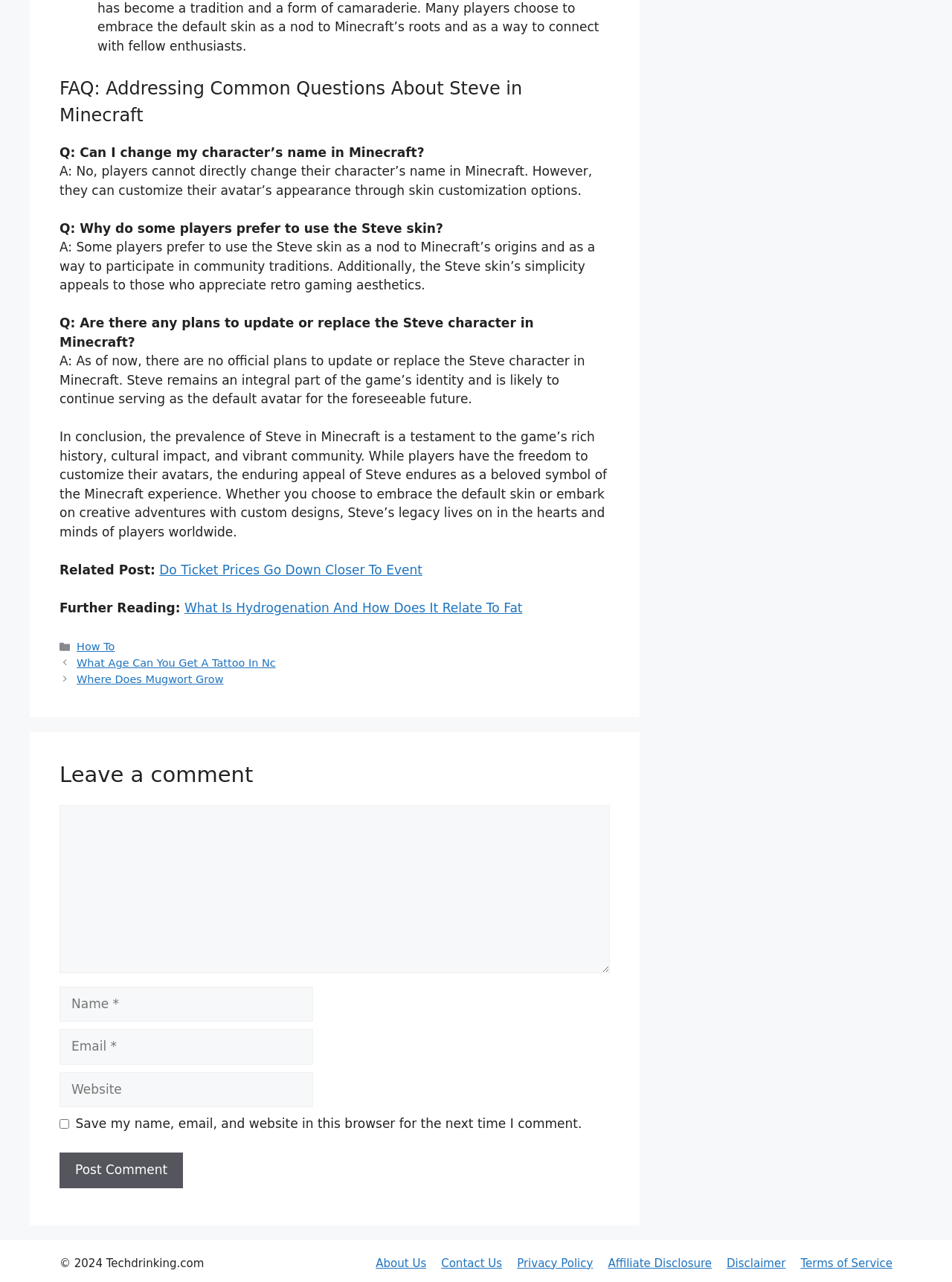Find the bounding box coordinates of the clickable area that will achieve the following instruction: "Enter your name in the 'Name' field".

[0.062, 0.769, 0.329, 0.797]